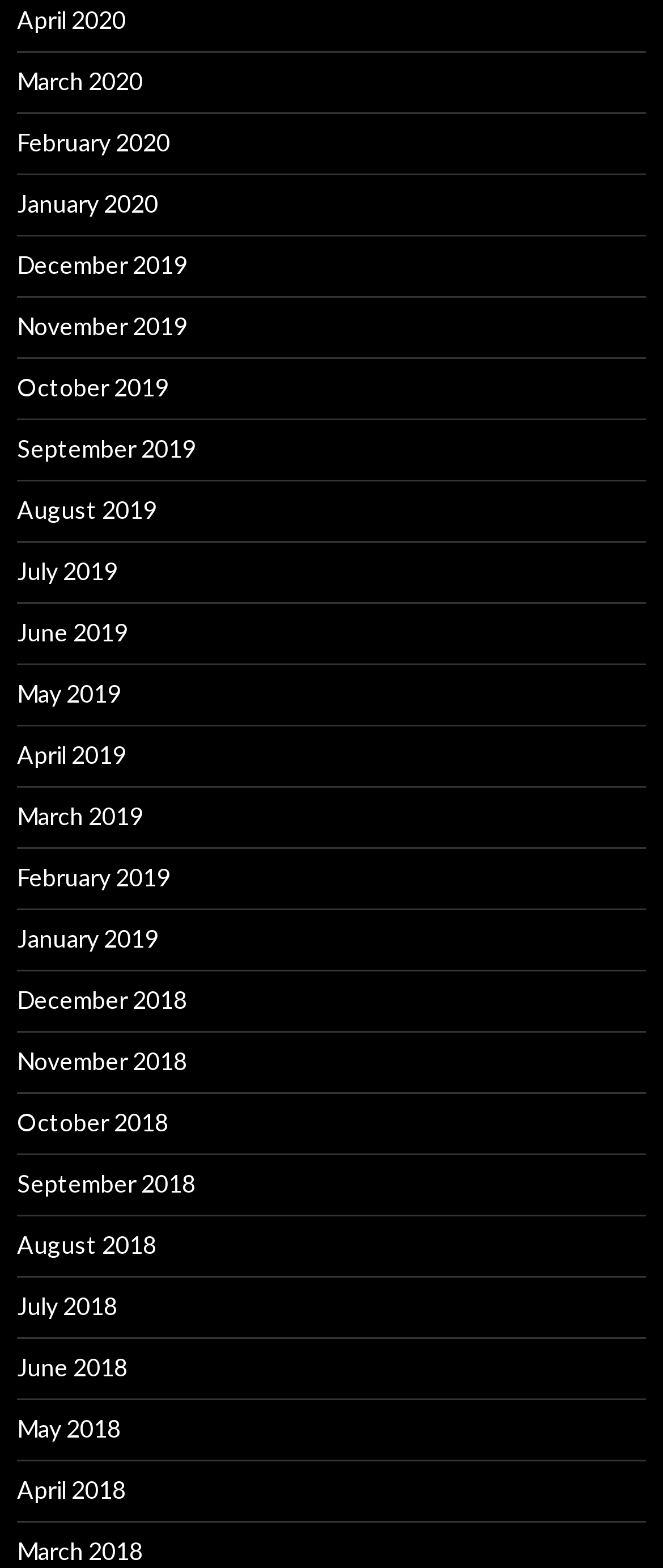Are the months listed in chronological order?
Using the visual information, respond with a single word or phrase.

No